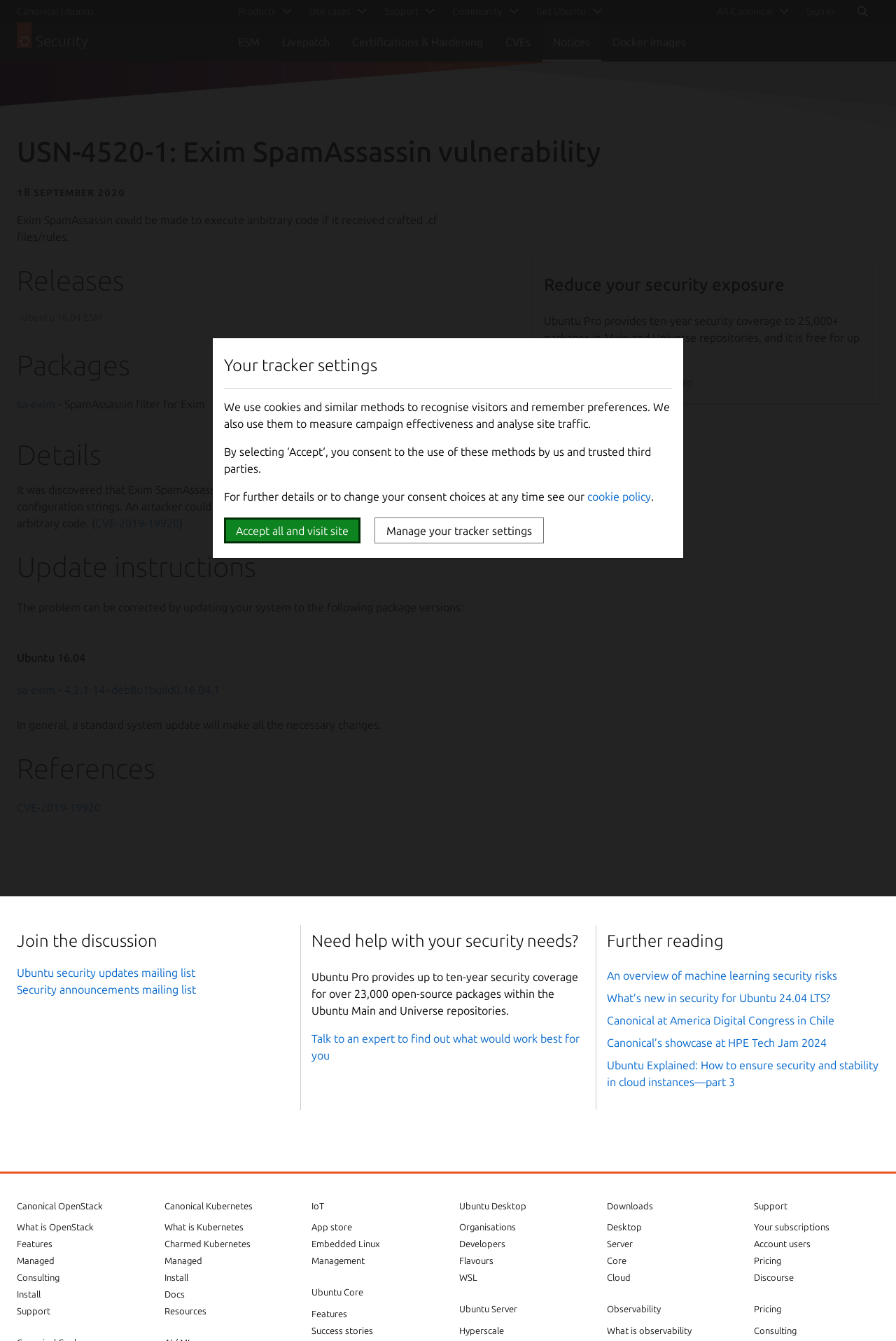Given the following UI element description: "Manage your tracker settings", find the bounding box coordinates in the webpage screenshot.

[0.418, 0.386, 0.607, 0.405]